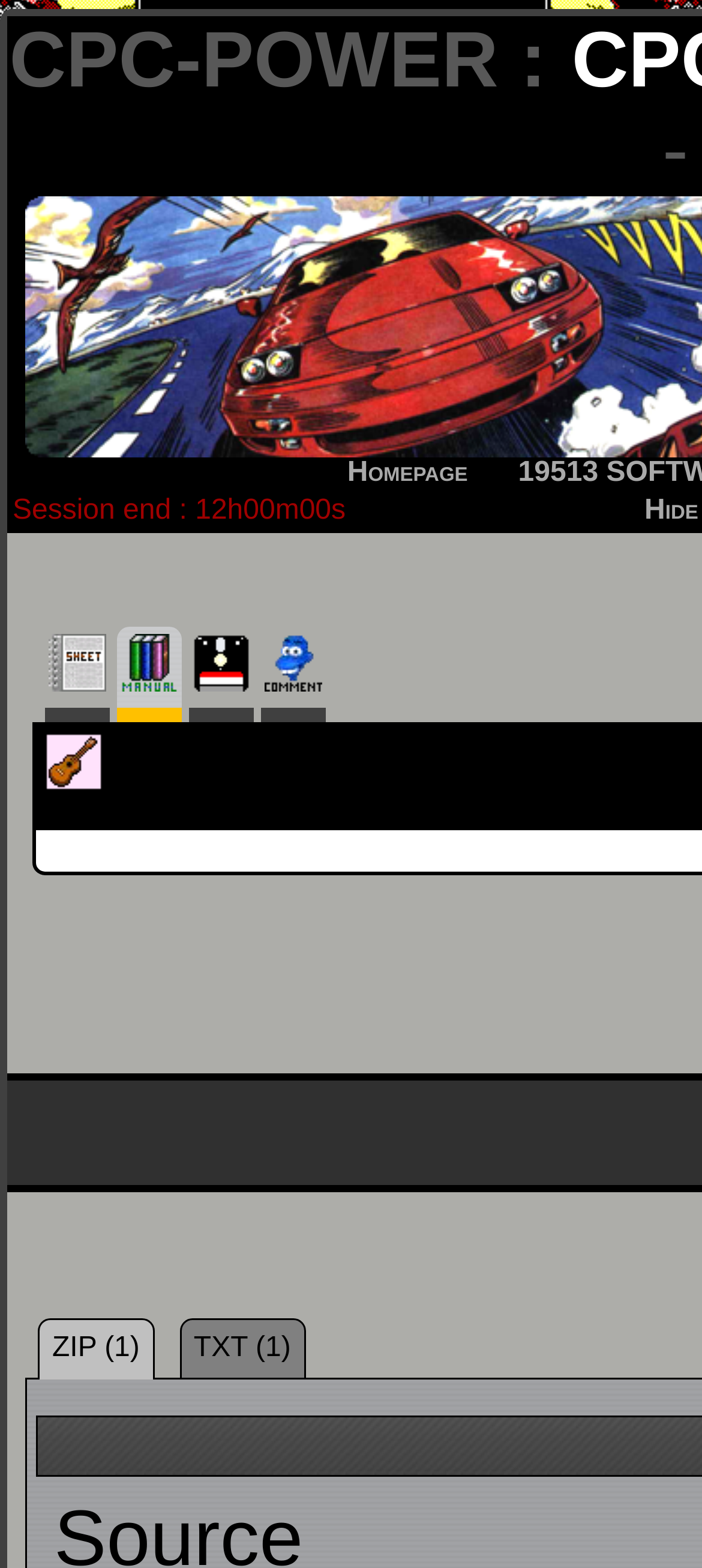What is the text next to the 'DEMO -> Sound' link?
Please provide a single word or phrase in response based on the screenshot.

Session end : 12h00m00s